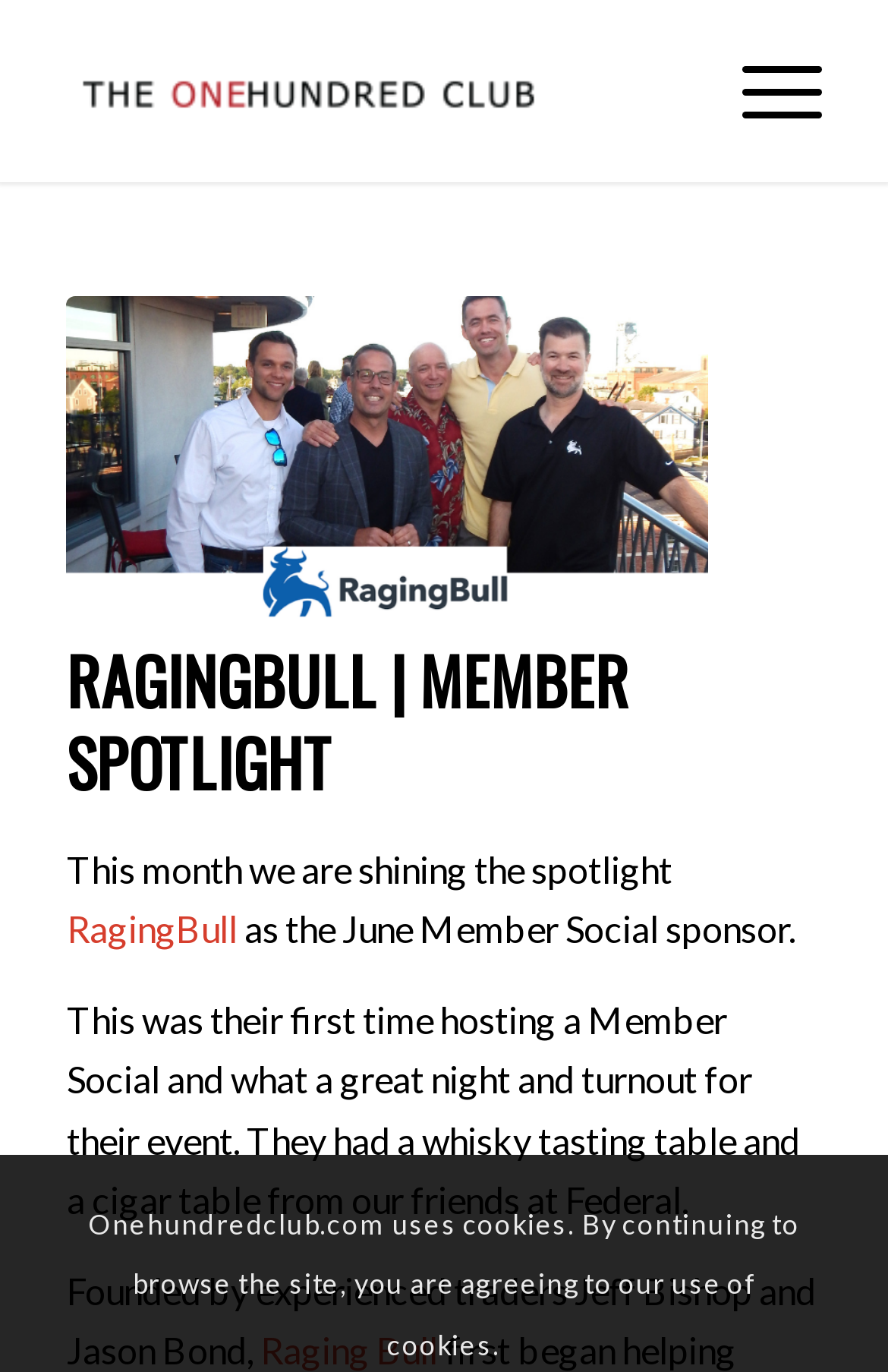Please give a concise answer to this question using a single word or phrase: 
What is the relationship between RagingBull and the club?

Sponsor